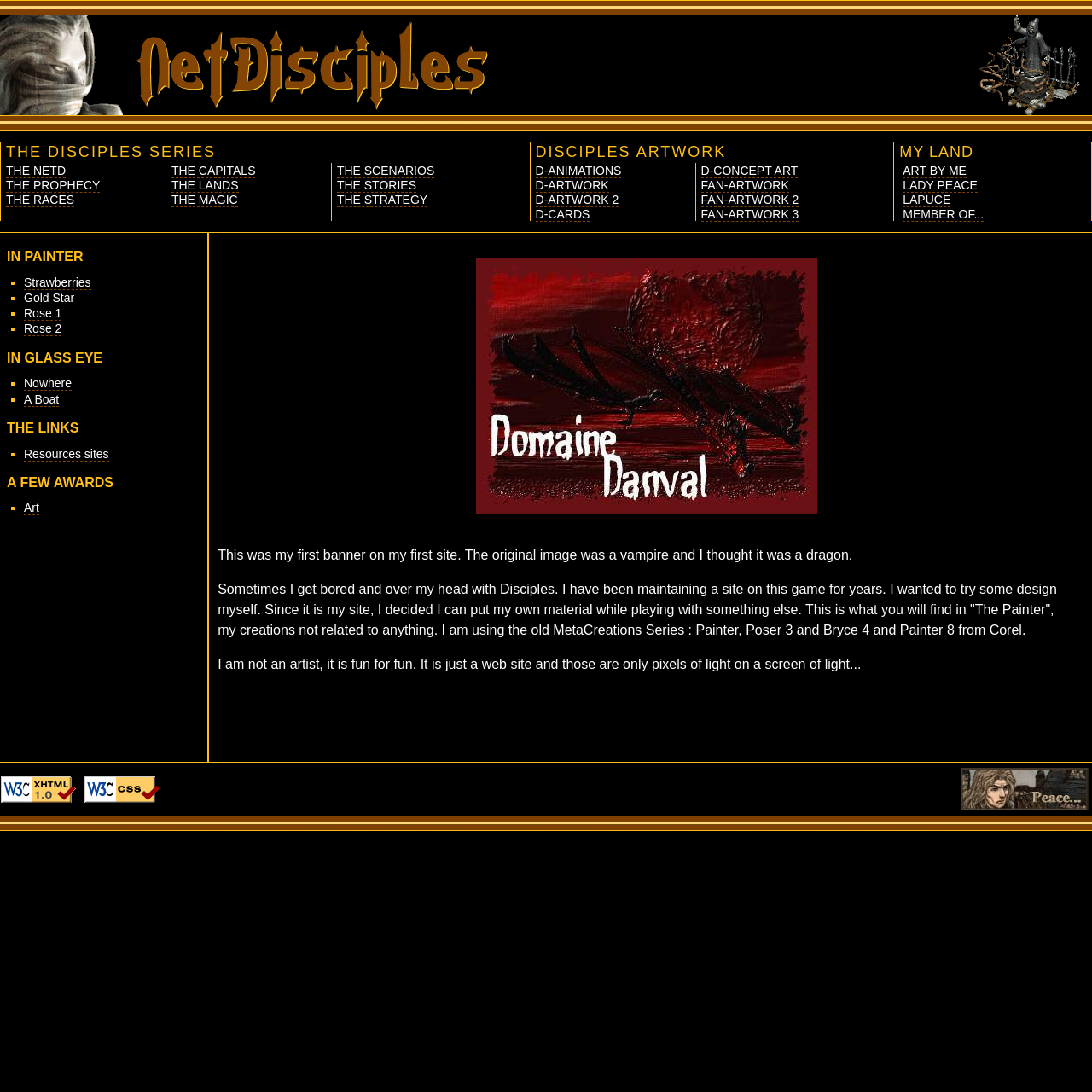What is the category of 'THE DISCIPLES SERIES'?
Your answer should be a single word or phrase derived from the screenshot.

Artwork series